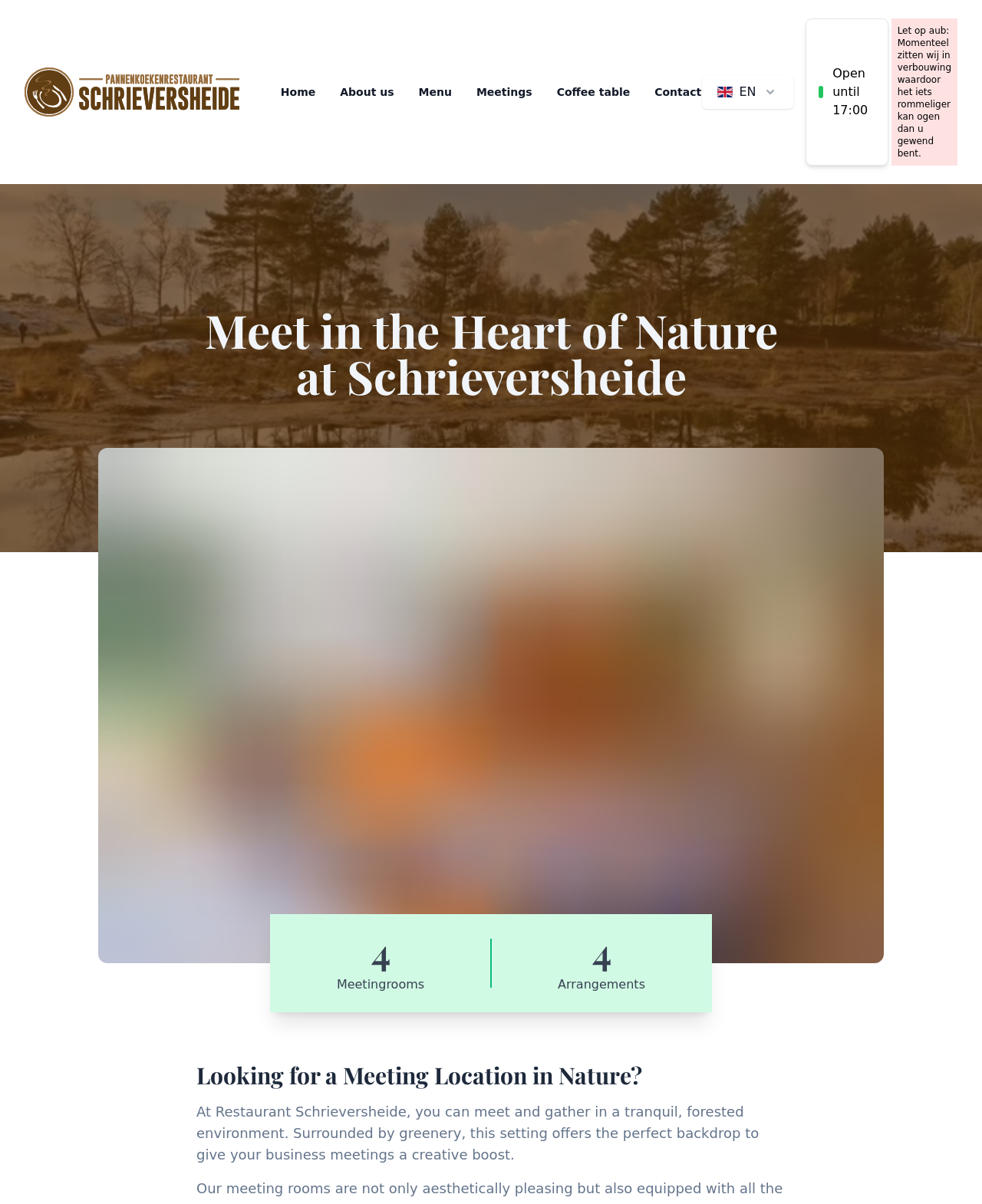Determine the bounding box coordinates for the UI element with the following description: "Sprache". The coordinates should be four float numbers between 0 and 1, represented as [left, top, right, bottom].

None